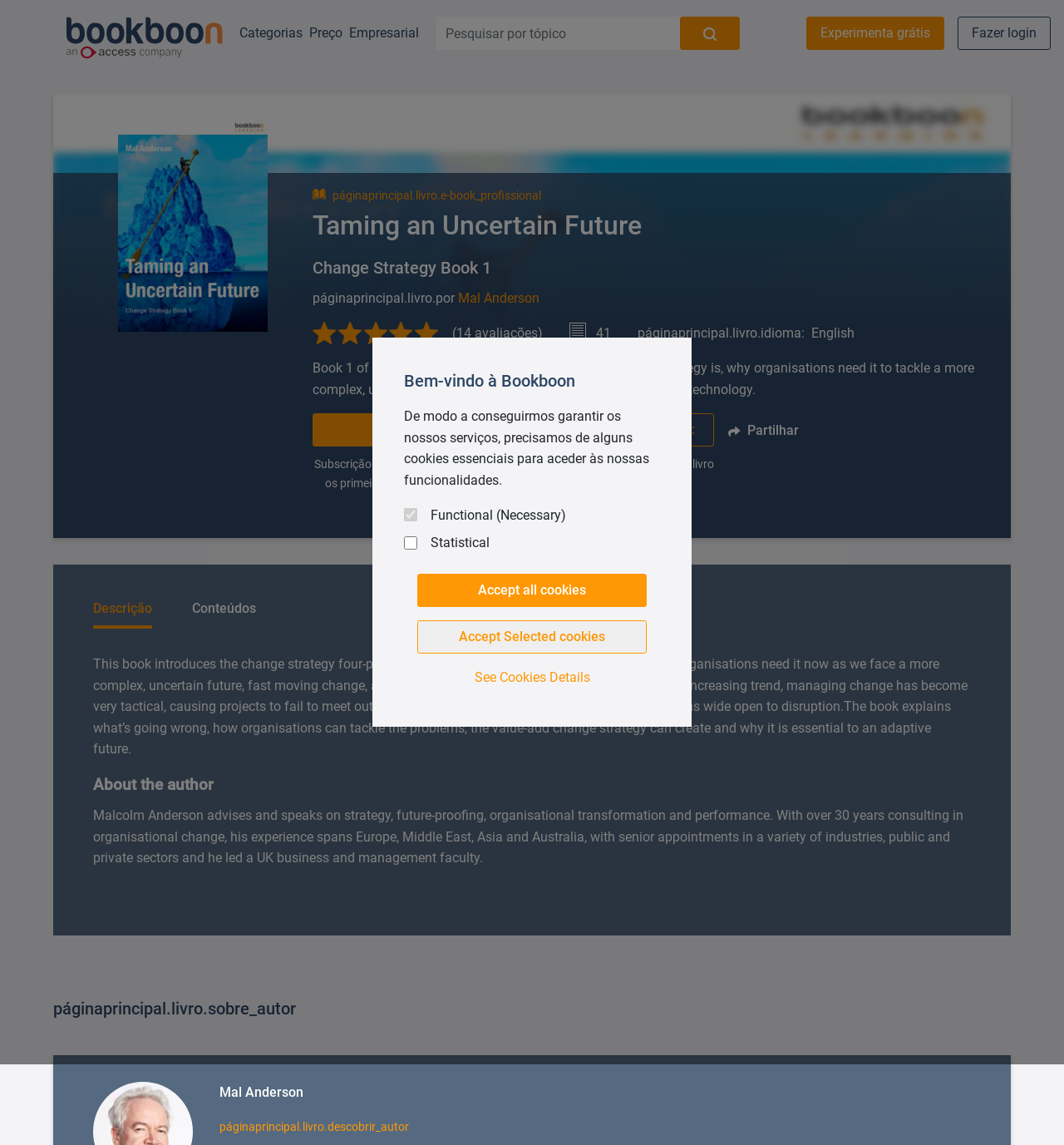Please locate the bounding box coordinates for the element that should be clicked to achieve the following instruction: "View book description". Ensure the coordinates are given as four float numbers between 0 and 1, i.e., [left, top, right, bottom].

[0.088, 0.524, 0.143, 0.538]